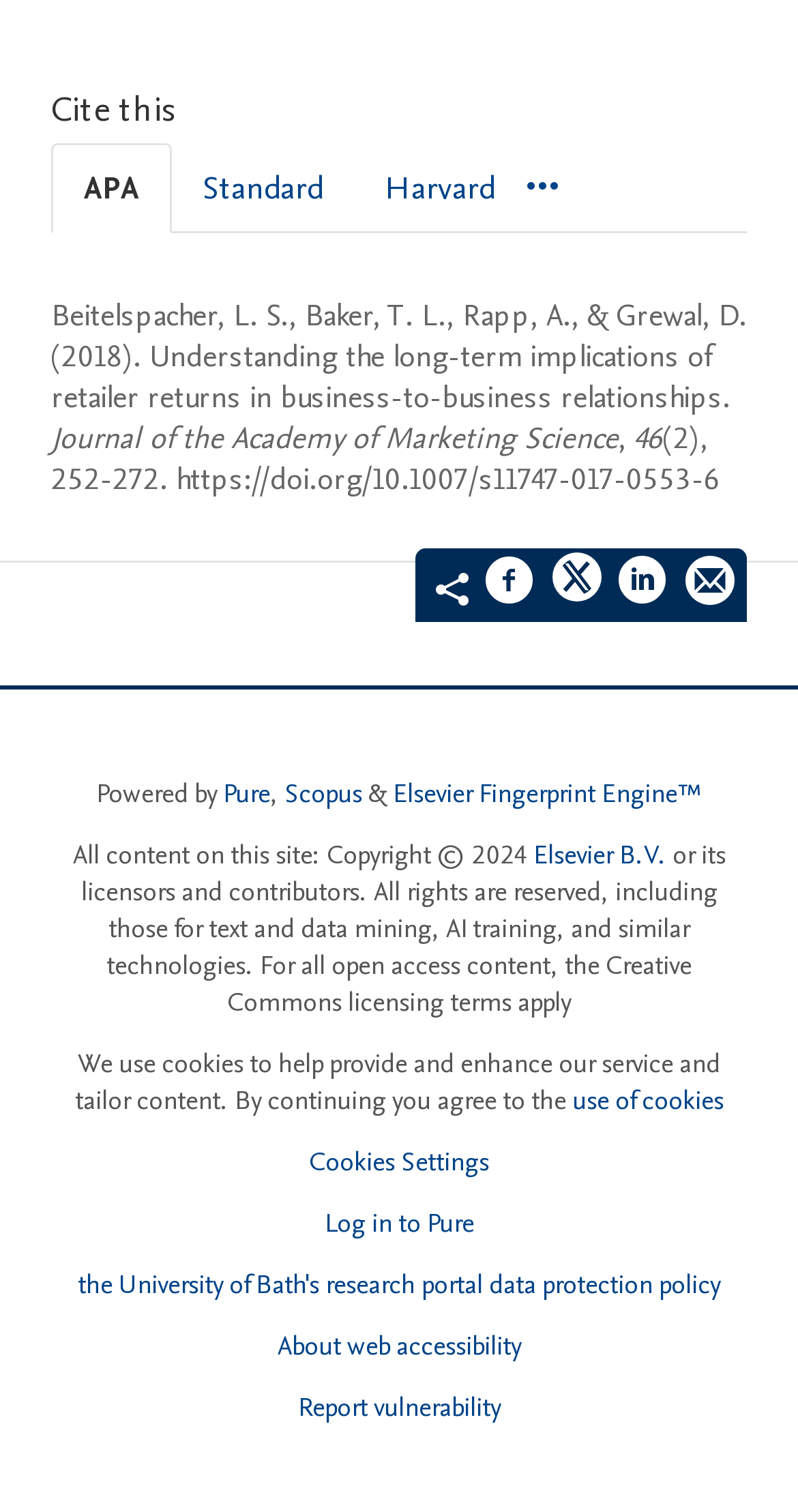Predict the bounding box of the UI element based on the description: "aria-label="Share on Facebook"". The coordinates should be four float numbers between 0 and 1, formatted as [left, top, right, bottom].

[0.608, 0.366, 0.672, 0.408]